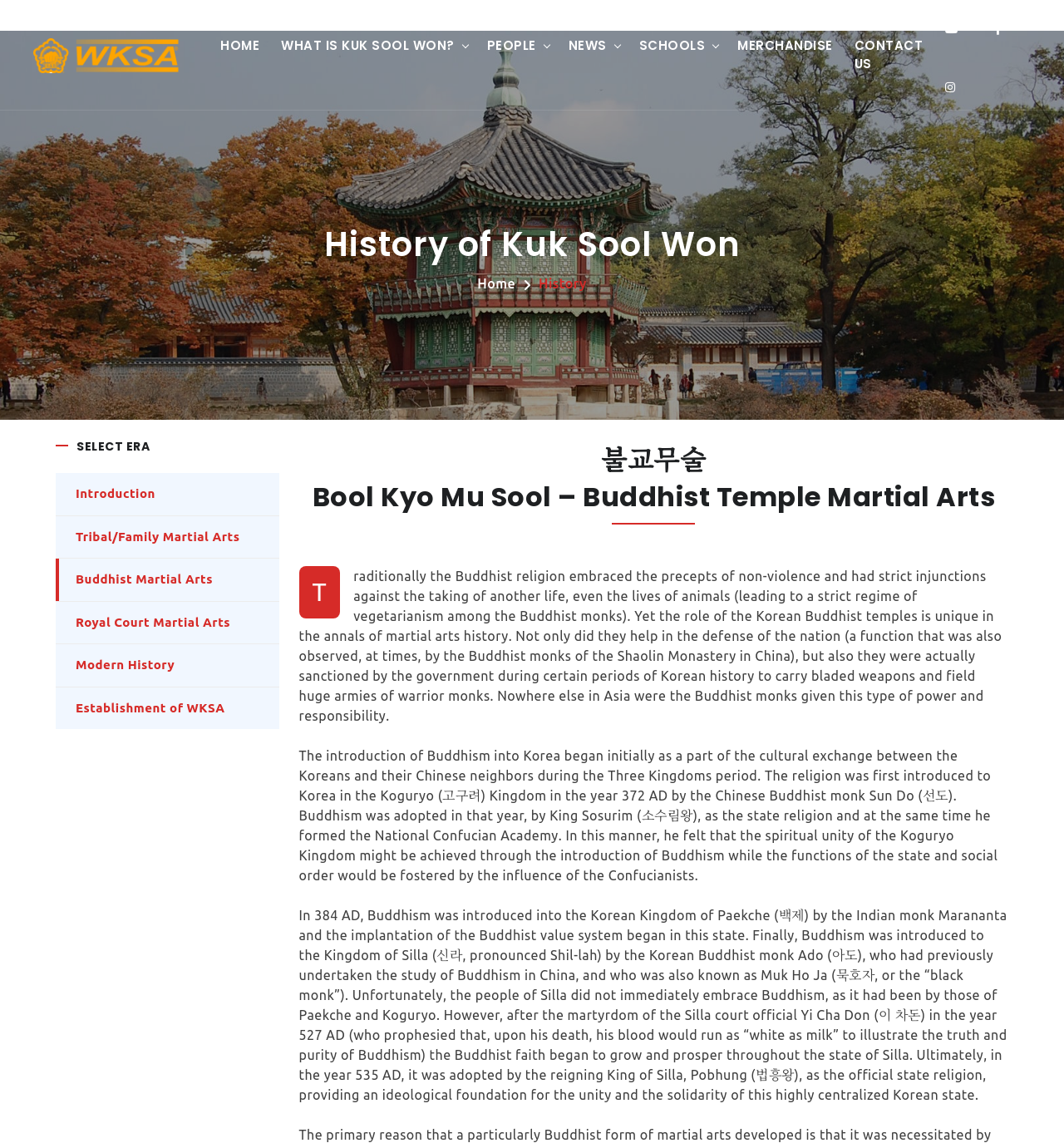Provide the bounding box coordinates in the format (top-left x, top-left y, bottom-right x, bottom-right y). All values are floating point numbers between 0 and 1. Determine the bounding box coordinate of the UI element described as: Buddhist Martial Arts

[0.052, 0.489, 0.262, 0.526]